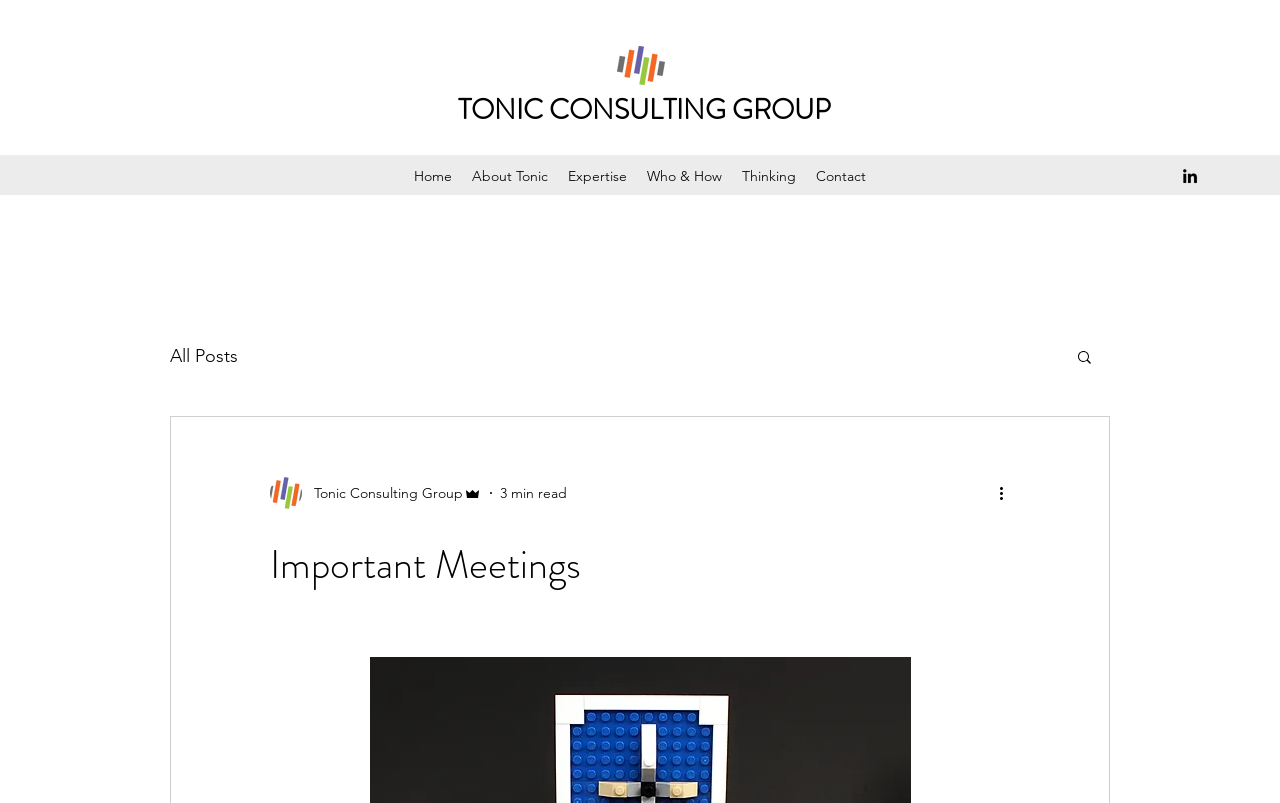Identify the bounding box for the UI element described as: "All Posts". Ensure the coordinates are four float numbers between 0 and 1, formatted as [left, top, right, bottom].

[0.133, 0.43, 0.186, 0.457]